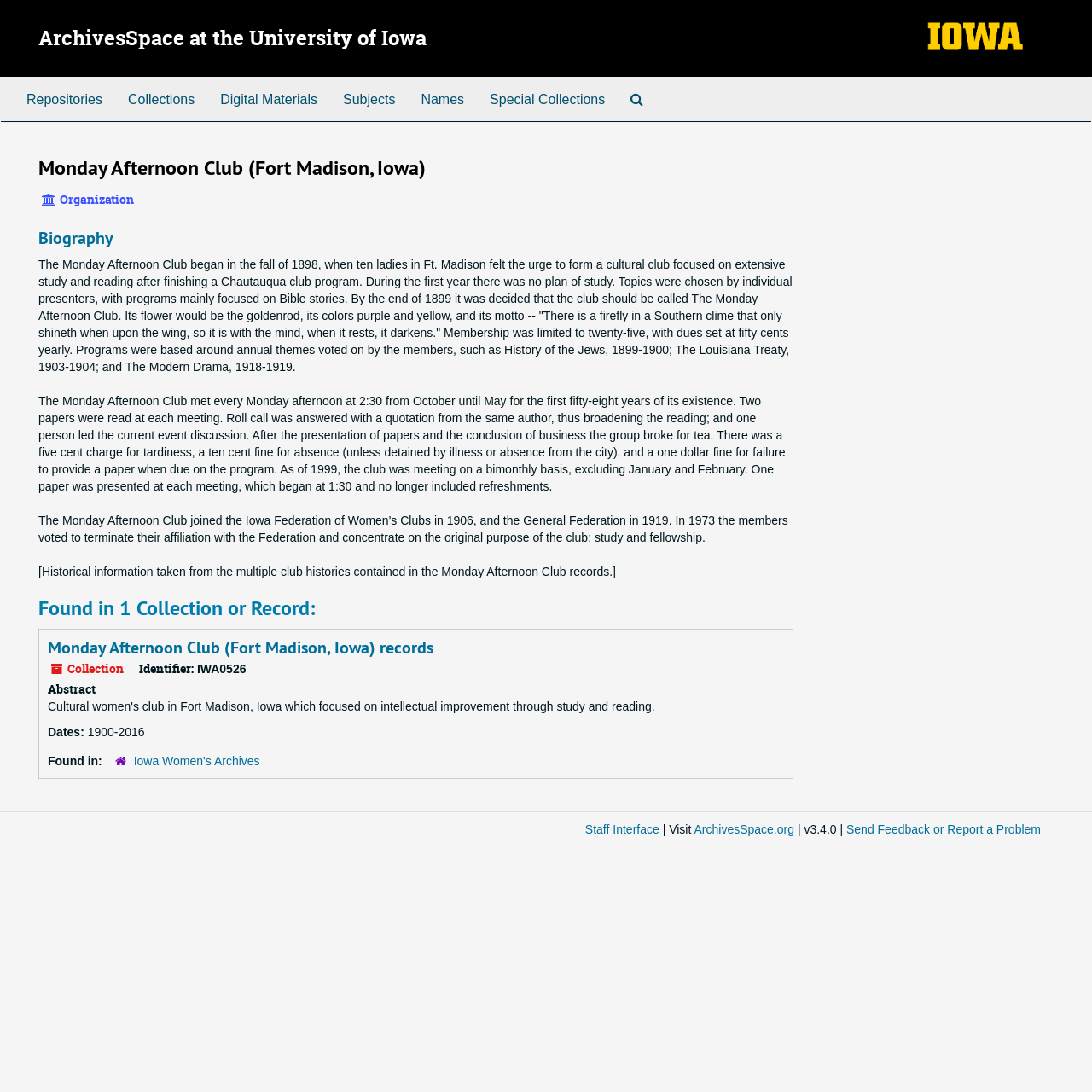Provide a comprehensive description of the webpage.

The webpage is about the Monday Afternoon Club (Fort Madison, Iowa) archives, hosted on ArchivesSpace at the University of Iowa. At the top, there is a heading with the title "ArchivesSpace at the University of Iowa" and a link to the same. Next to it, there is an image of the University of Iowa Special Collections and Archives.

Below the top heading, there is a navigation menu with seven links: "Repositories", "Collections", "Digital Materials", "Subjects", "Names", "Special Collections", and "Search The Archives". These links are aligned horizontally and take up the full width of the page.

Further down, there is a heading with the title "Monday Afternoon Club (Fort Madison, Iowa)" and a brief biography of the club. The biography is divided into three sections of static text, describing the club's history, meeting schedule, and rules. The text is quite detailed, providing information on the club's founding, membership, and activities.

Below the biography, there is a heading "Found in 1 Collection or Record" with a subheading "Monday Afternoon Club (Fort Madison, Iowa) records" and a link to the same. This section also includes information on the collection, such as the identifier "IWA0526", dates "1900-2016", and a link to the "Iowa Women's Archives".

At the bottom of the page, there are three links: "Staff Interface", "ArchivesSpace.org", and "Send Feedback or Report a Problem". These links are aligned horizontally and take up the full width of the page.